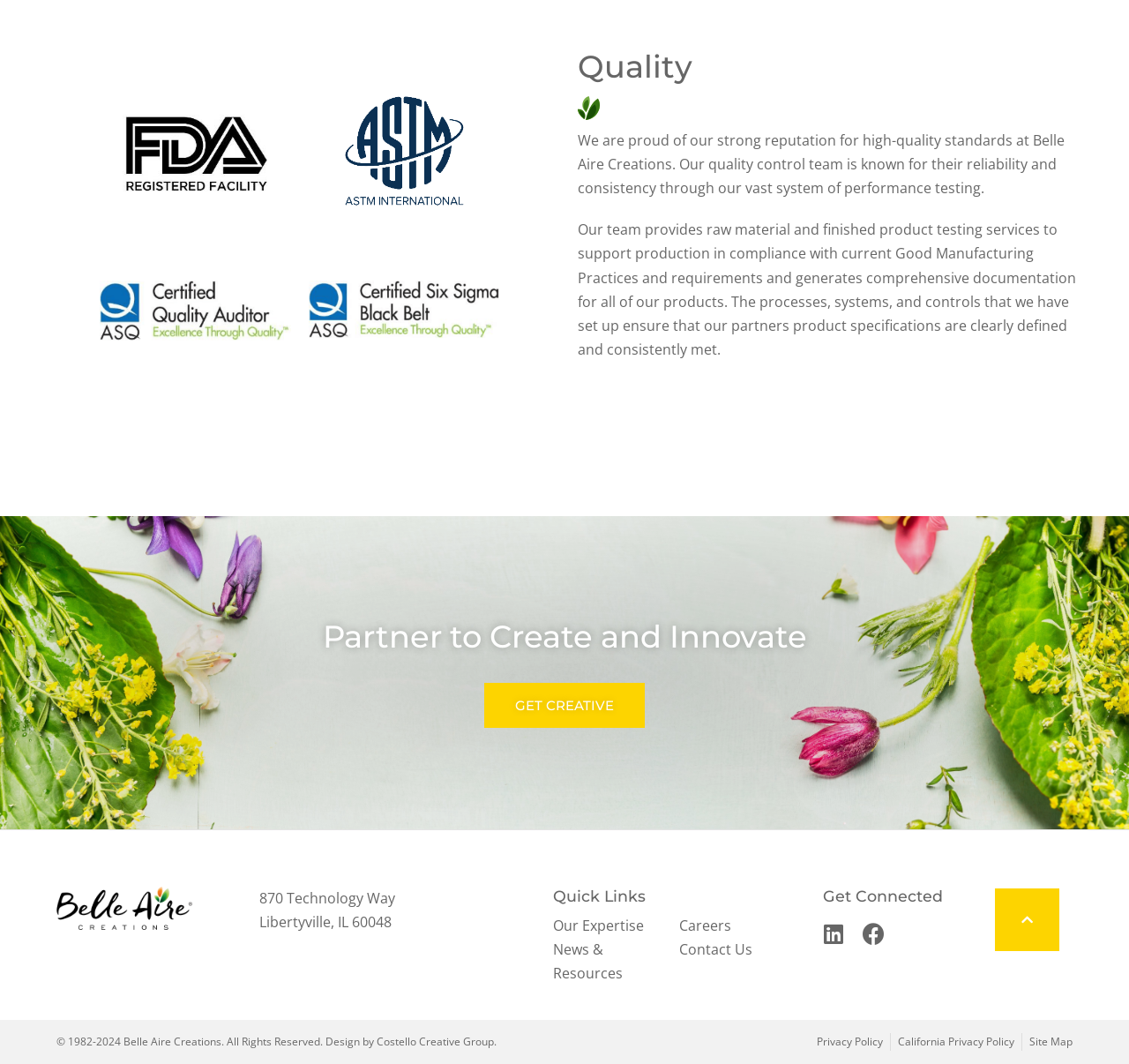Please identify the bounding box coordinates of the element on the webpage that should be clicked to follow this instruction: "Connect on Linkedin". The bounding box coordinates should be given as four float numbers between 0 and 1, formatted as [left, top, right, bottom].

[0.721, 0.859, 0.756, 0.896]